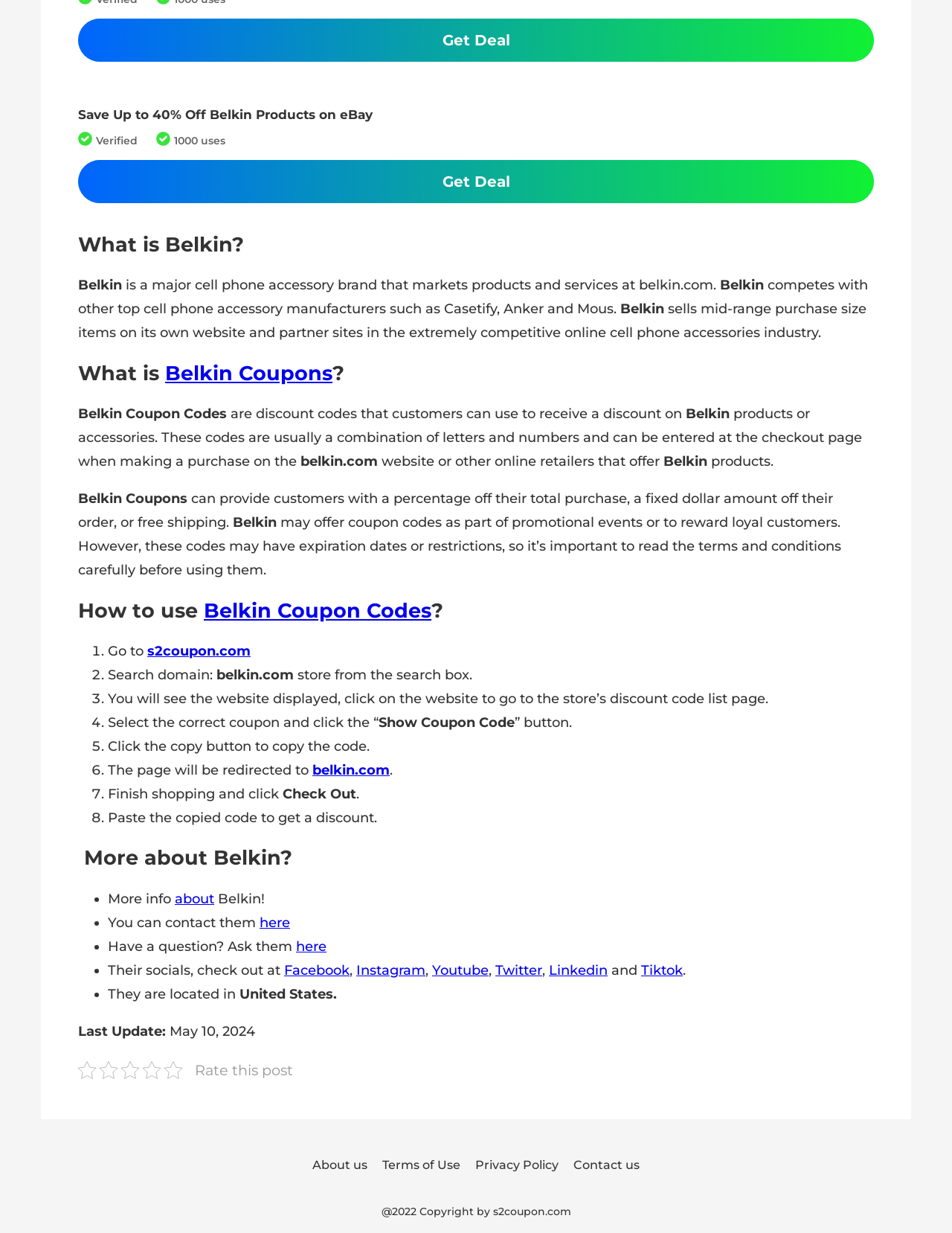Identify the coordinates of the bounding box for the element that must be clicked to accomplish the instruction: "Click 'Get Deal'".

[0.082, 0.015, 0.918, 0.05]